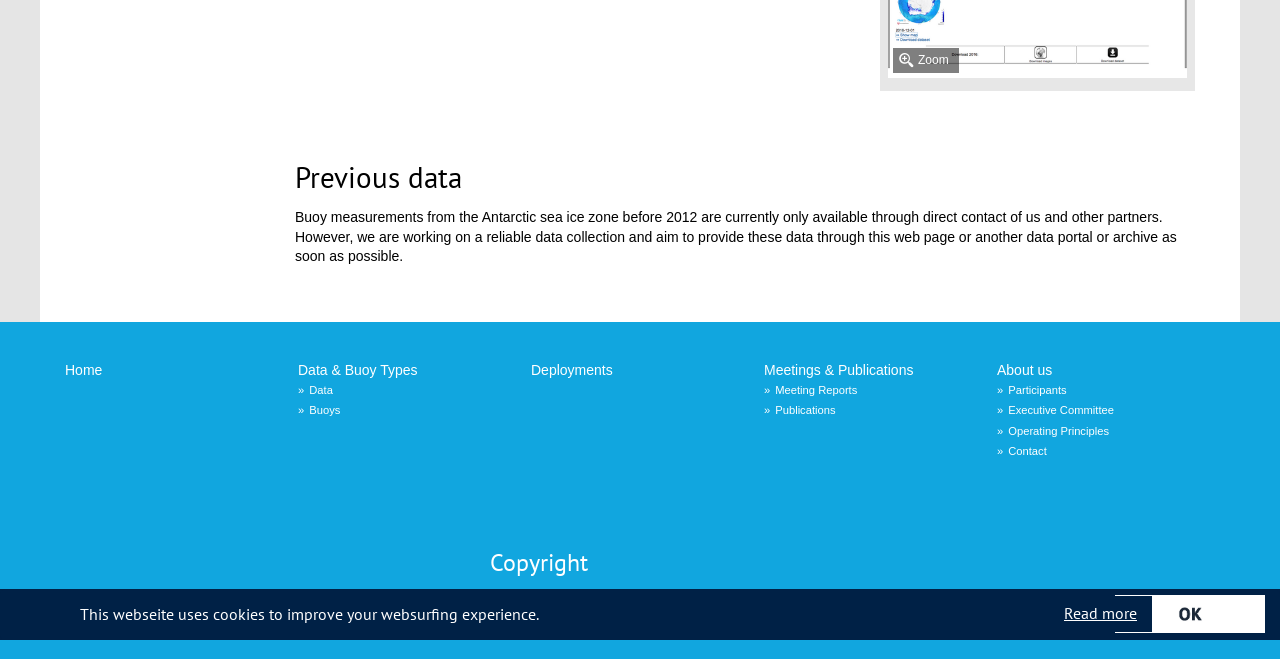Find the bounding box coordinates corresponding to the UI element with the description: "About us". The coordinates should be formatted as [left, top, right, bottom], with values as floats between 0 and 1.

[0.779, 0.549, 0.822, 0.574]